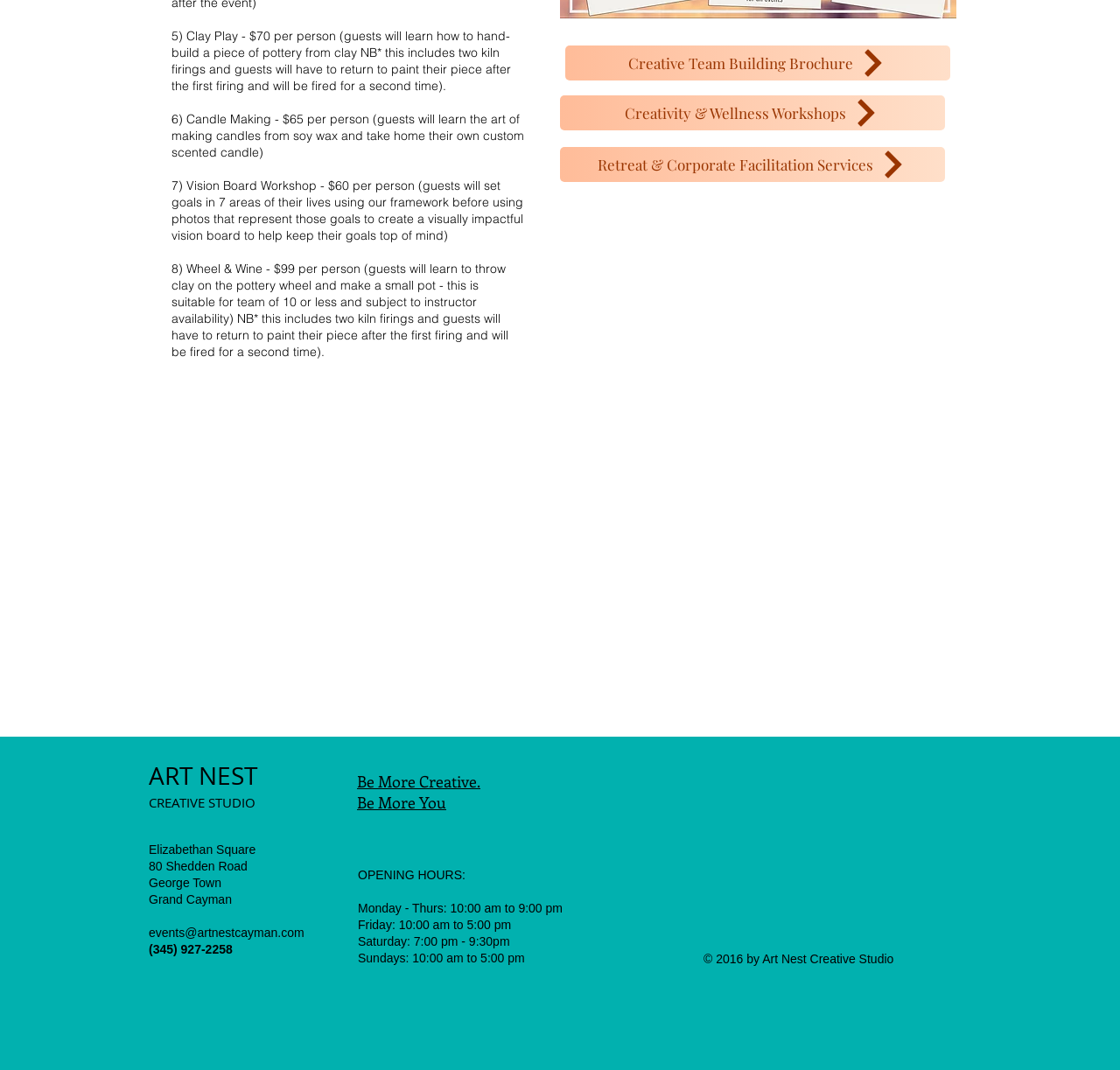Please locate the bounding box coordinates of the region I need to click to follow this instruction: "Click events@artnestcayman.com".

[0.133, 0.865, 0.272, 0.878]